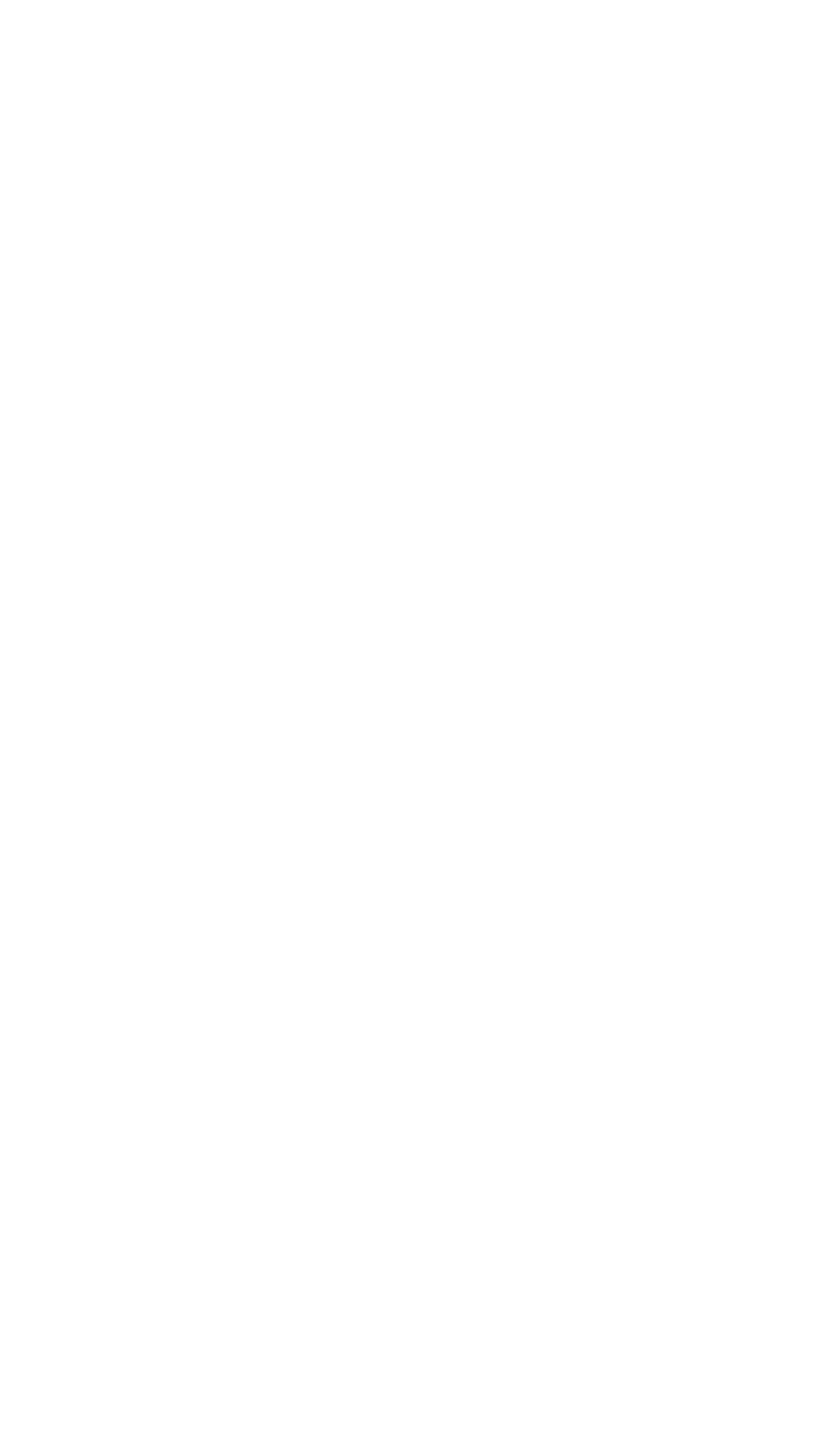Given the webpage screenshot, identify the bounding box of the UI element that matches this description: "PRIVACY POLICY".

[0.327, 0.957, 0.673, 0.984]